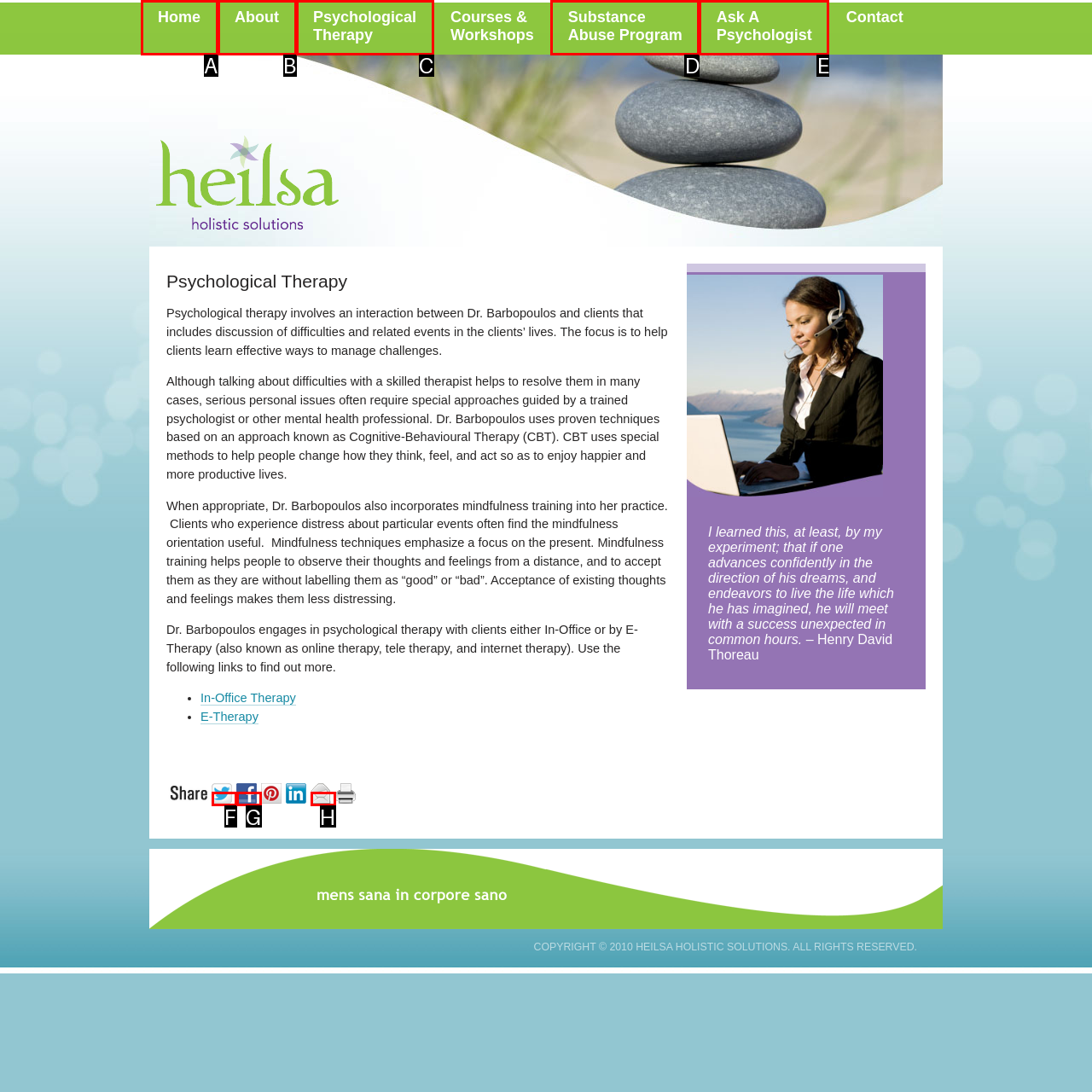Find the option that best fits the description: Ask APsychologist. Answer with the letter of the option.

E